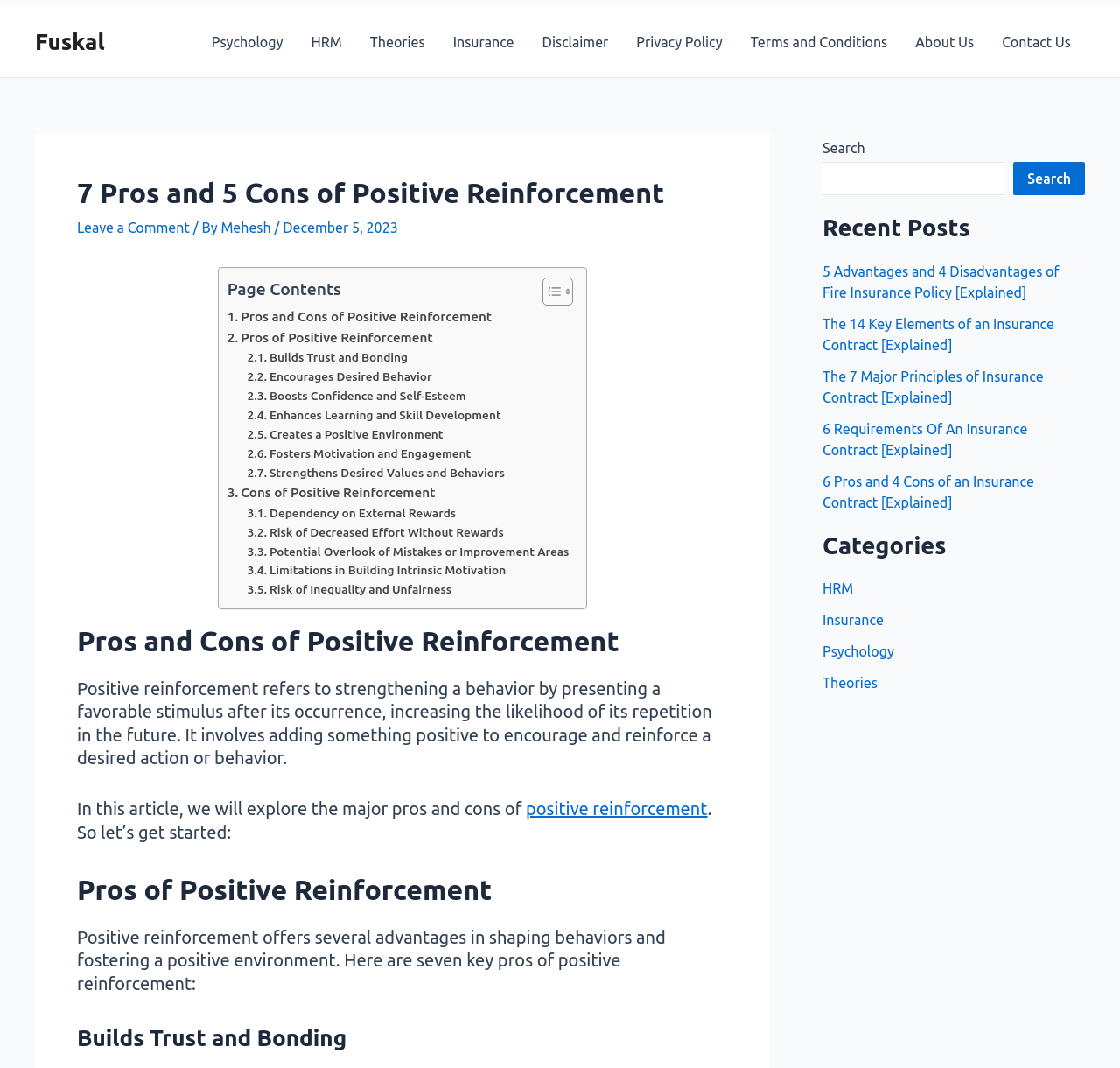Please determine the bounding box coordinates for the UI element described here. Use the format (top-left x, top-left y, bottom-right x, bottom-right y) with values bounded between 0 and 1: parent_node: Search name="s"

[0.734, 0.152, 0.897, 0.183]